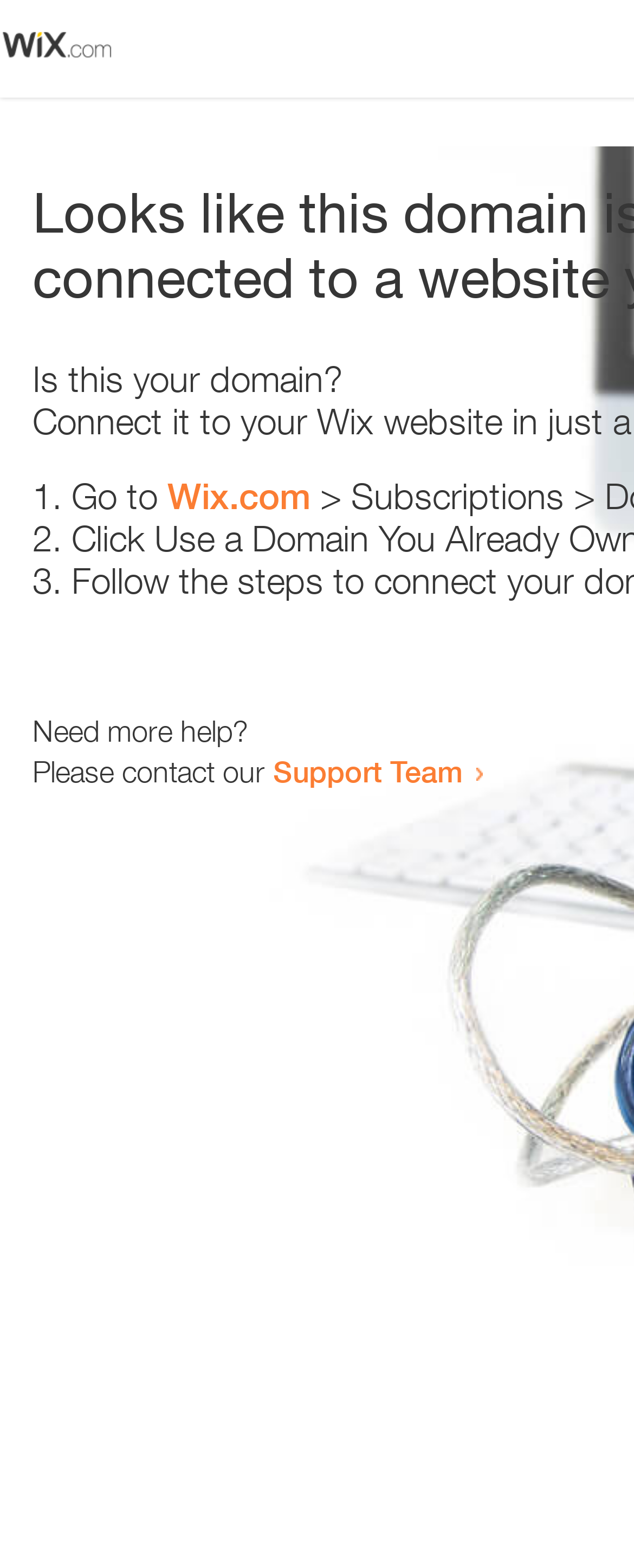What is the first step to take?
Look at the image and provide a short answer using one word or a phrase.

Go to Wix.com